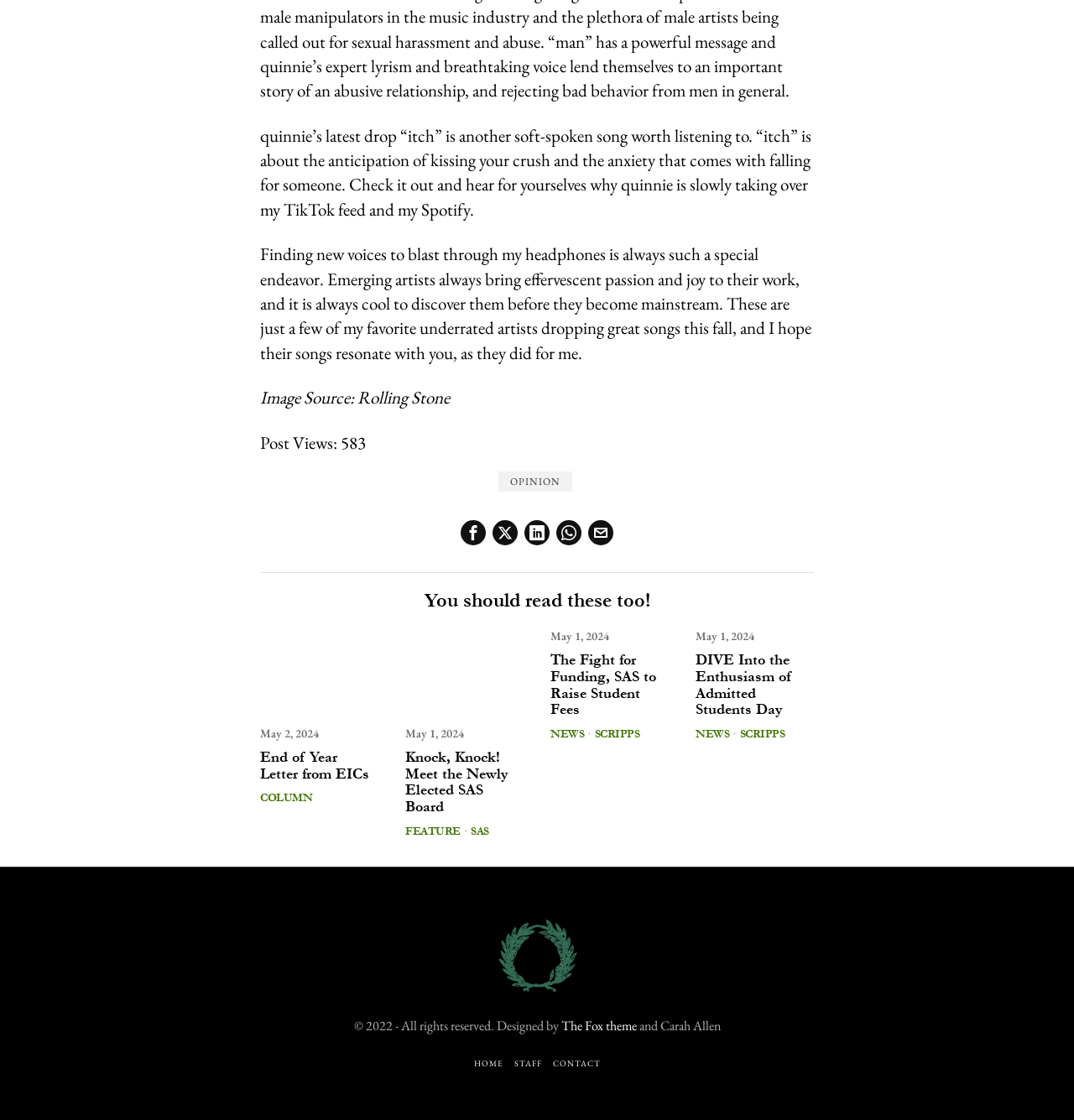Respond to the following question using a concise word or phrase: 
How many social media sharing options are available?

5